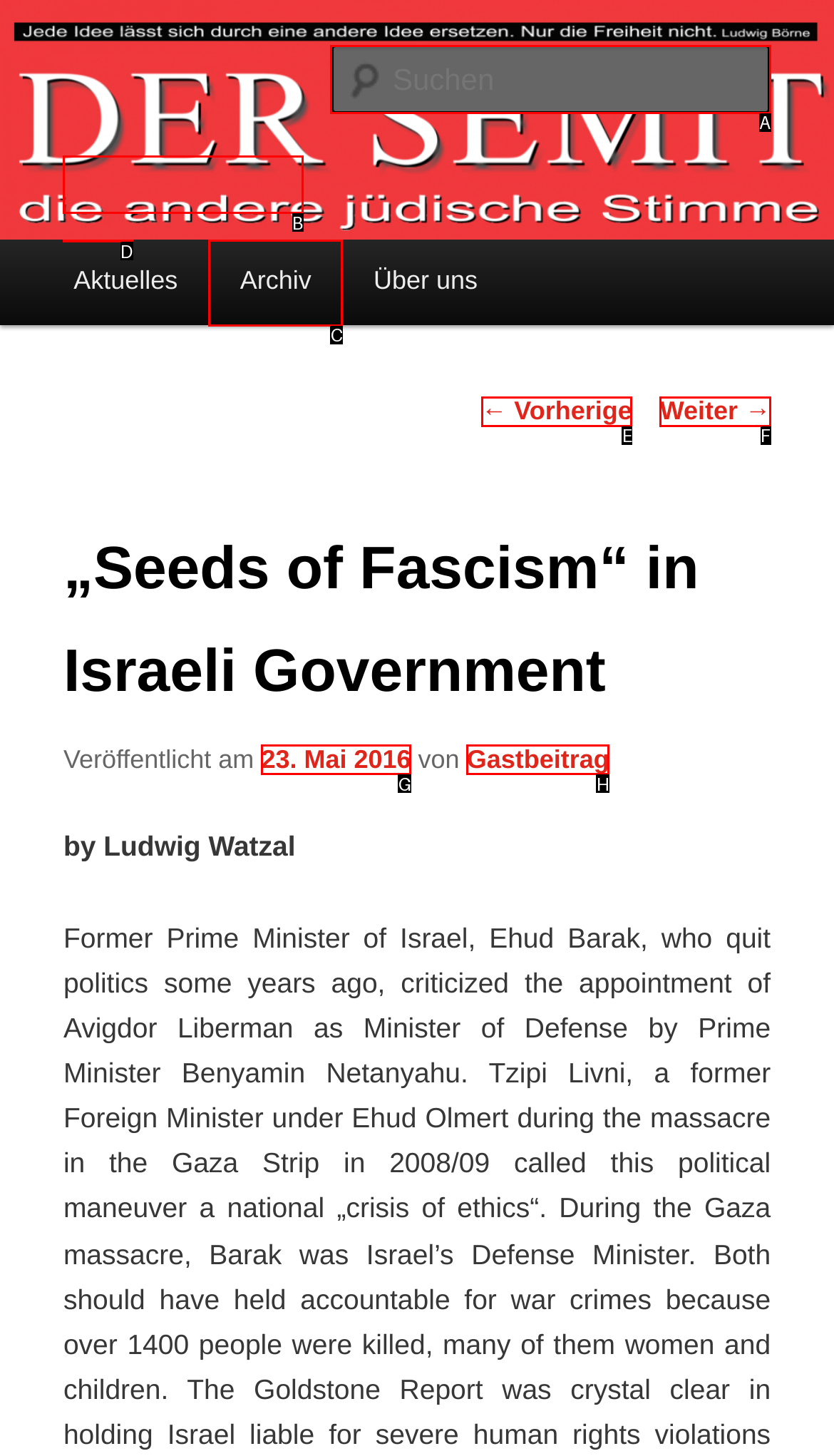What is the letter of the UI element you should click to view the archive? Provide the letter directly.

C